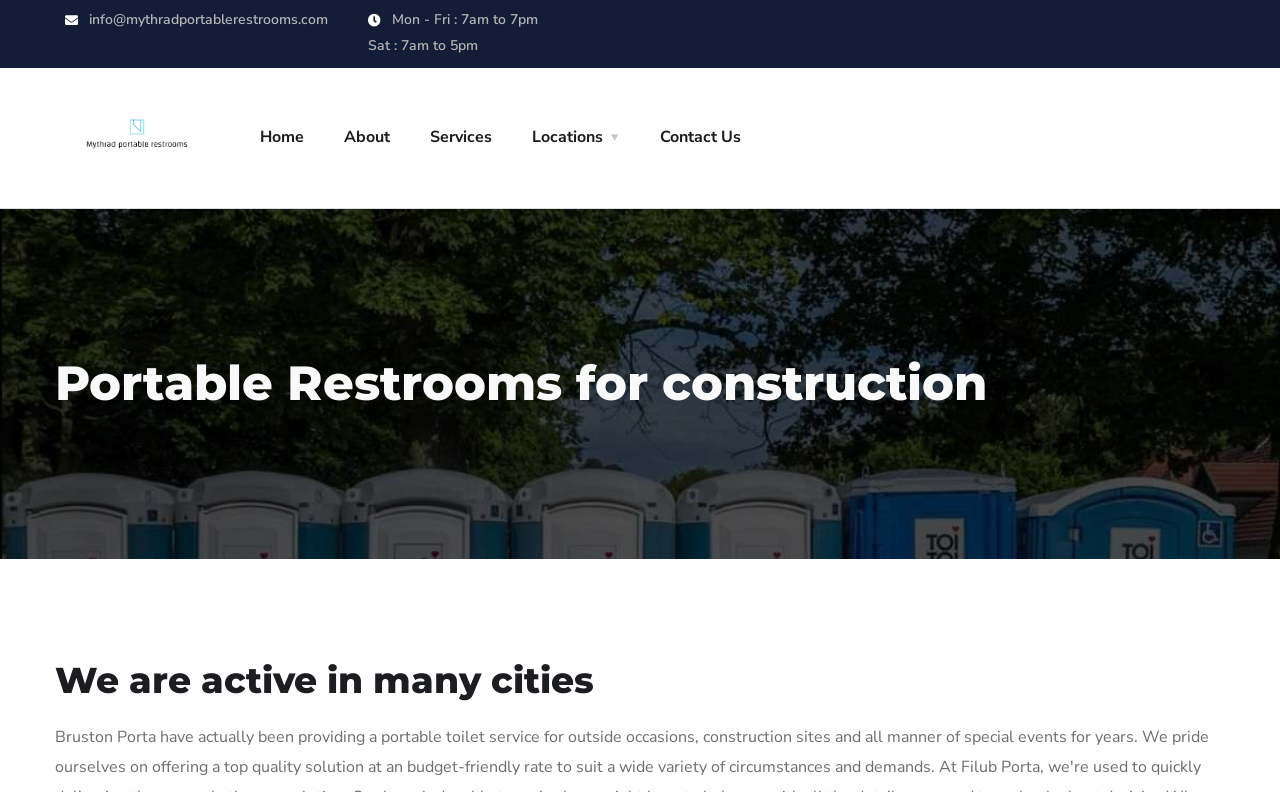What is the main heading displayed on the webpage? Please provide the text.

Portable Restrooms for construction